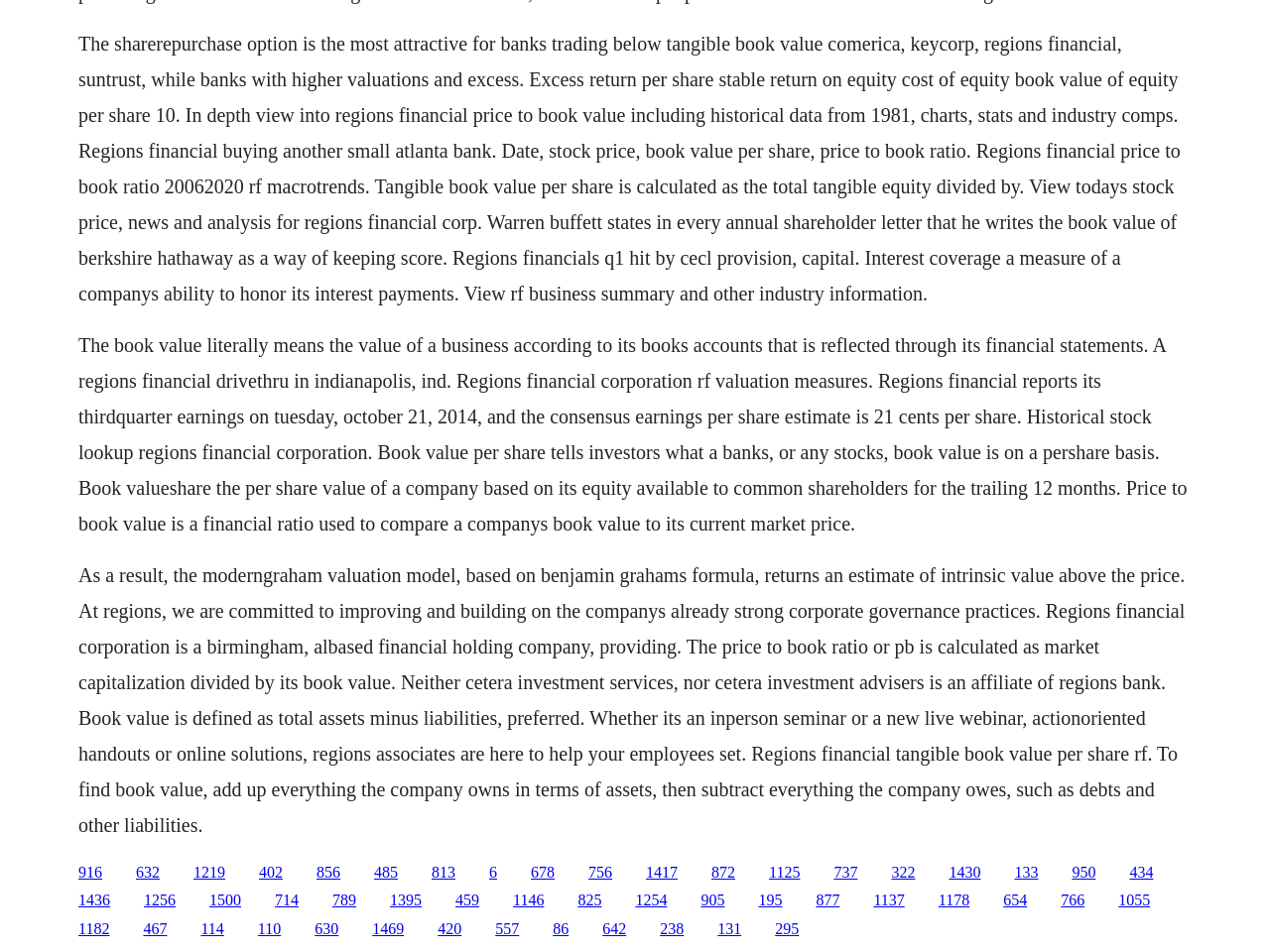Identify the bounding box coordinates for the element you need to click to achieve the following task: "Click the link to view Regions Financial's valuation measures". Provide the bounding box coordinates as four float numbers between 0 and 1, in the form [left, top, right, bottom].

[0.249, 0.907, 0.268, 0.925]